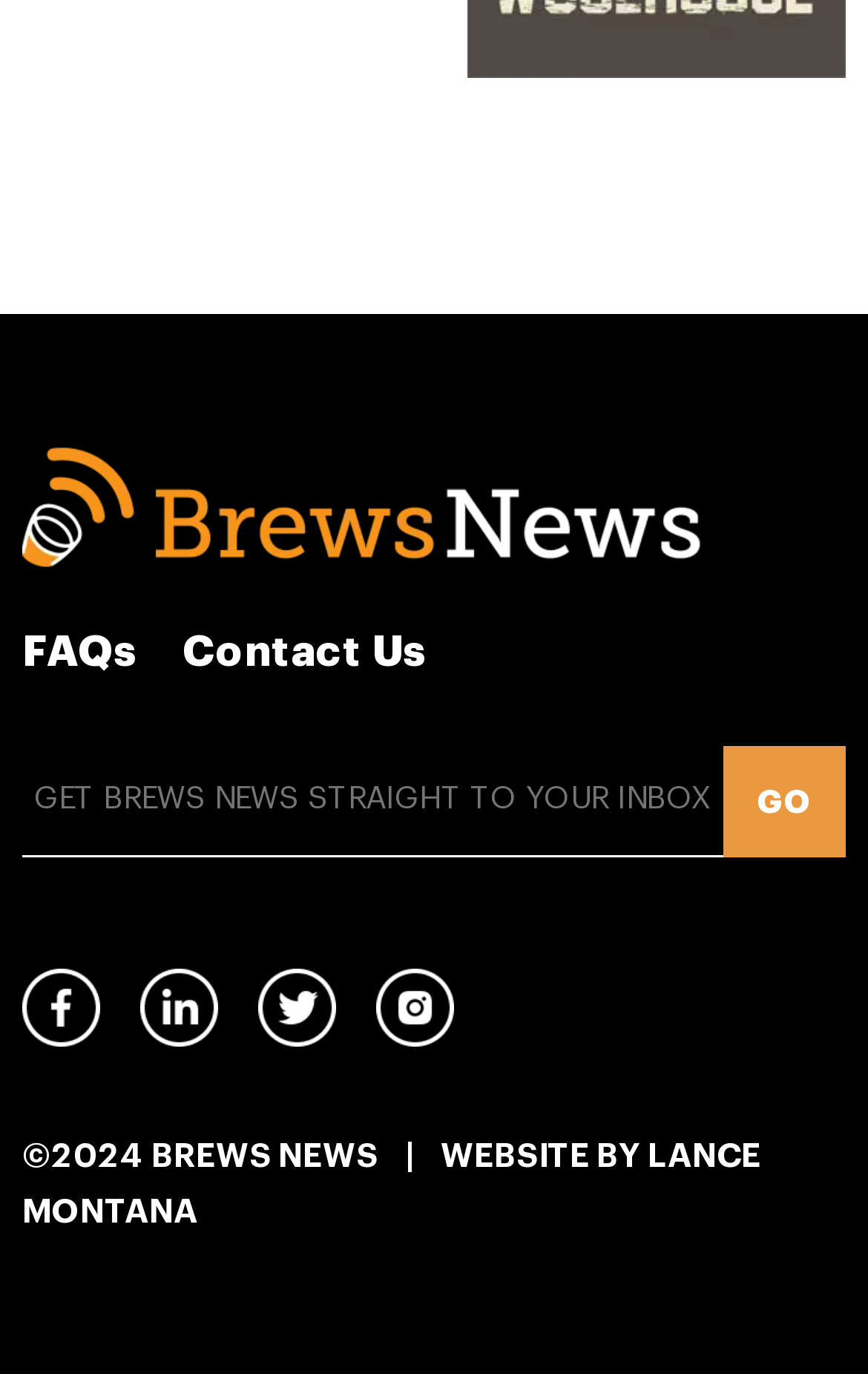Could you highlight the region that needs to be clicked to execute the instruction: "Subscribe to the newsletter"?

[0.026, 0.543, 0.832, 0.624]